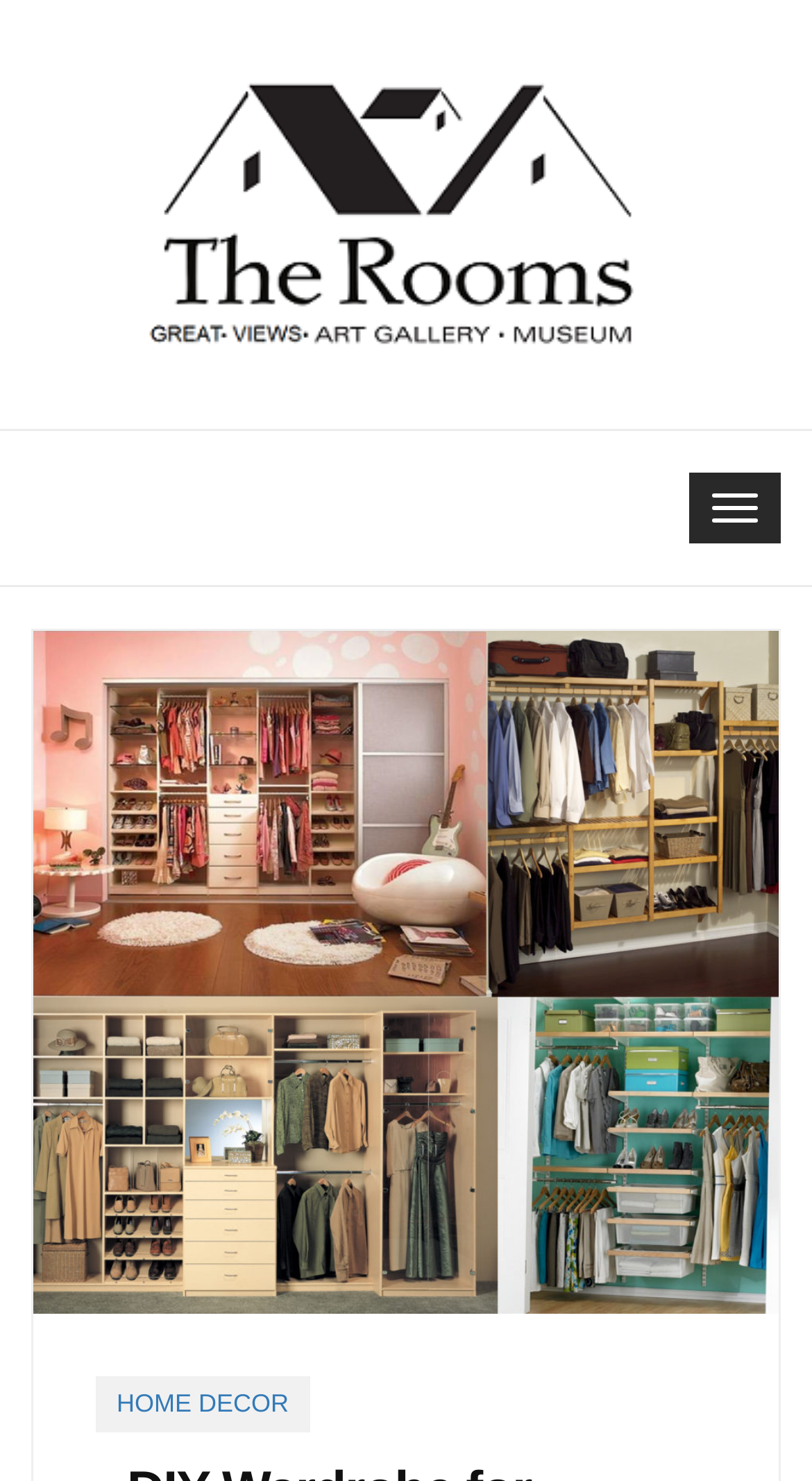Please find and report the primary heading text from the webpage.

DIY Wardrobe for People Who are Tight on Budget